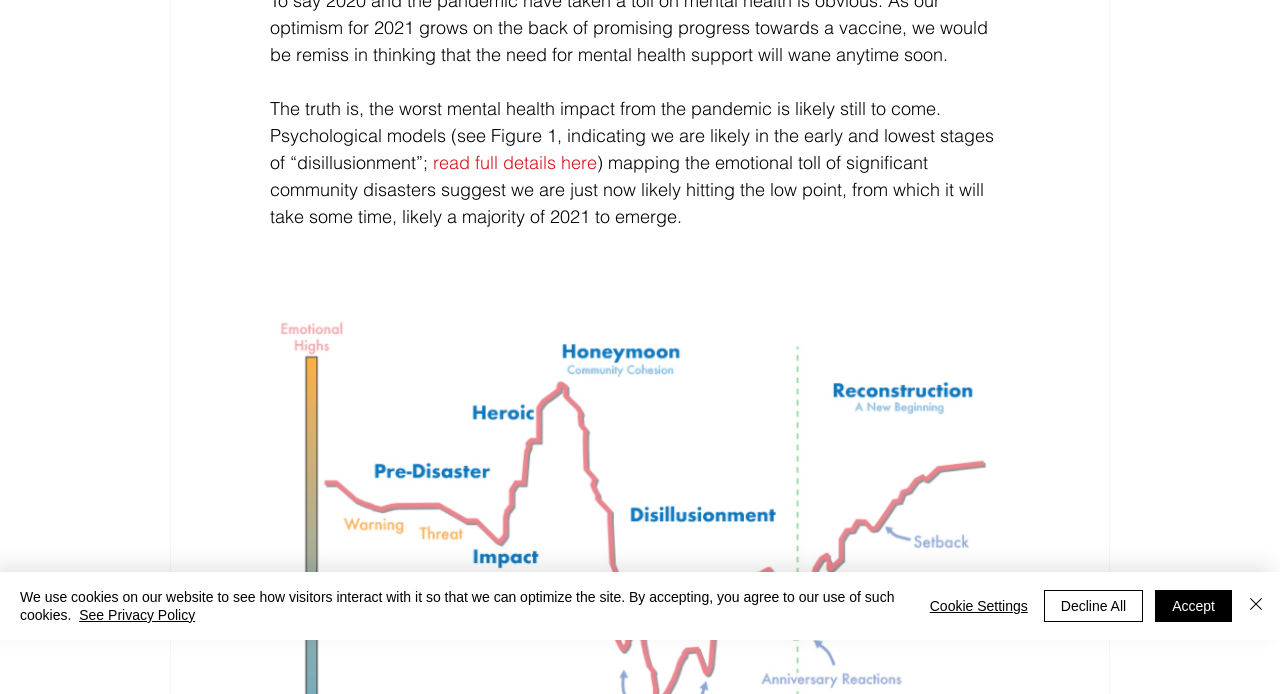Provide the bounding box coordinates of the HTML element this sentence describes: "Cookie Settings".

[0.726, 0.851, 0.803, 0.895]